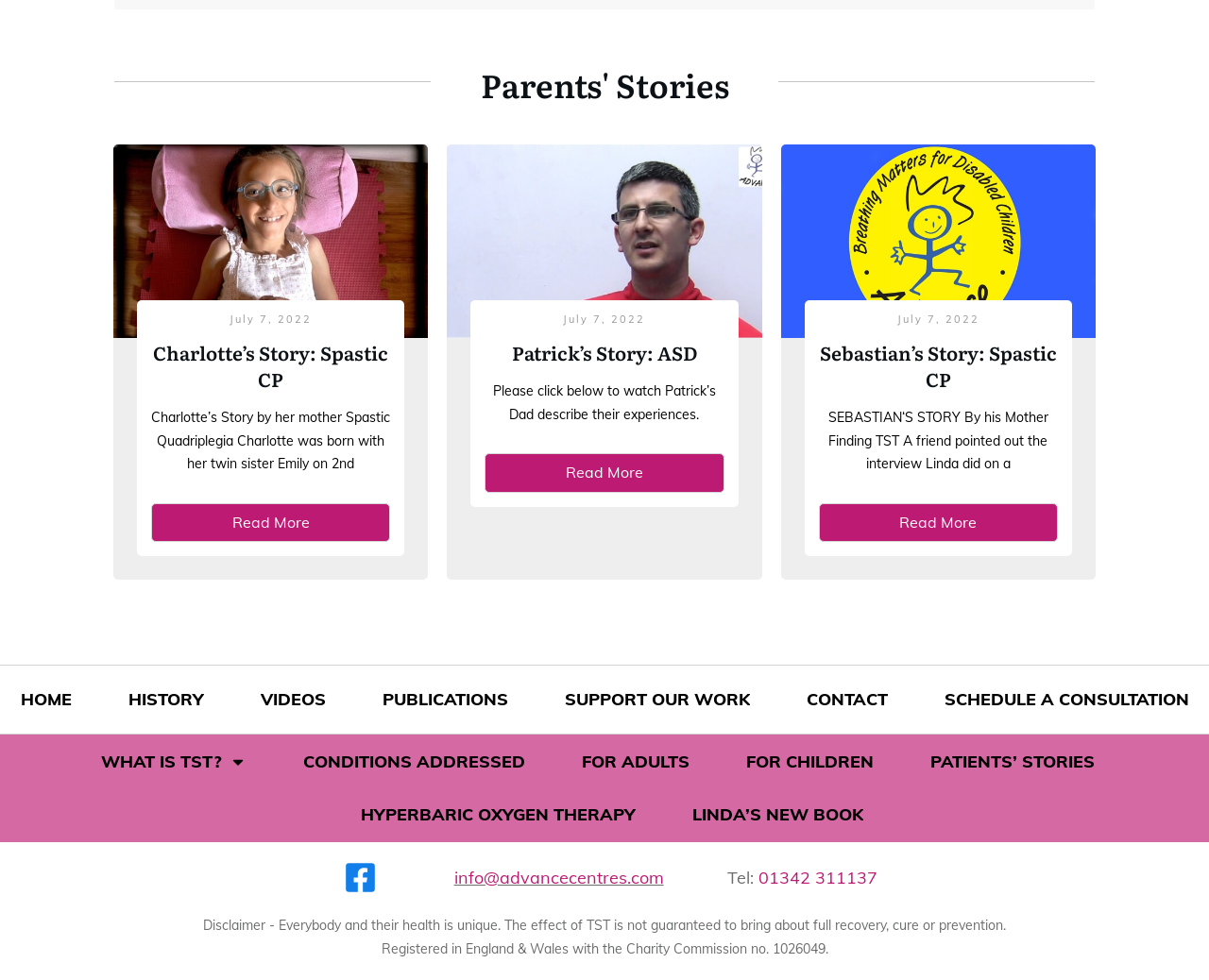Using the provided element description "Patrick’s Story: ASD", determine the bounding box coordinates of the UI element.

[0.423, 0.345, 0.577, 0.374]